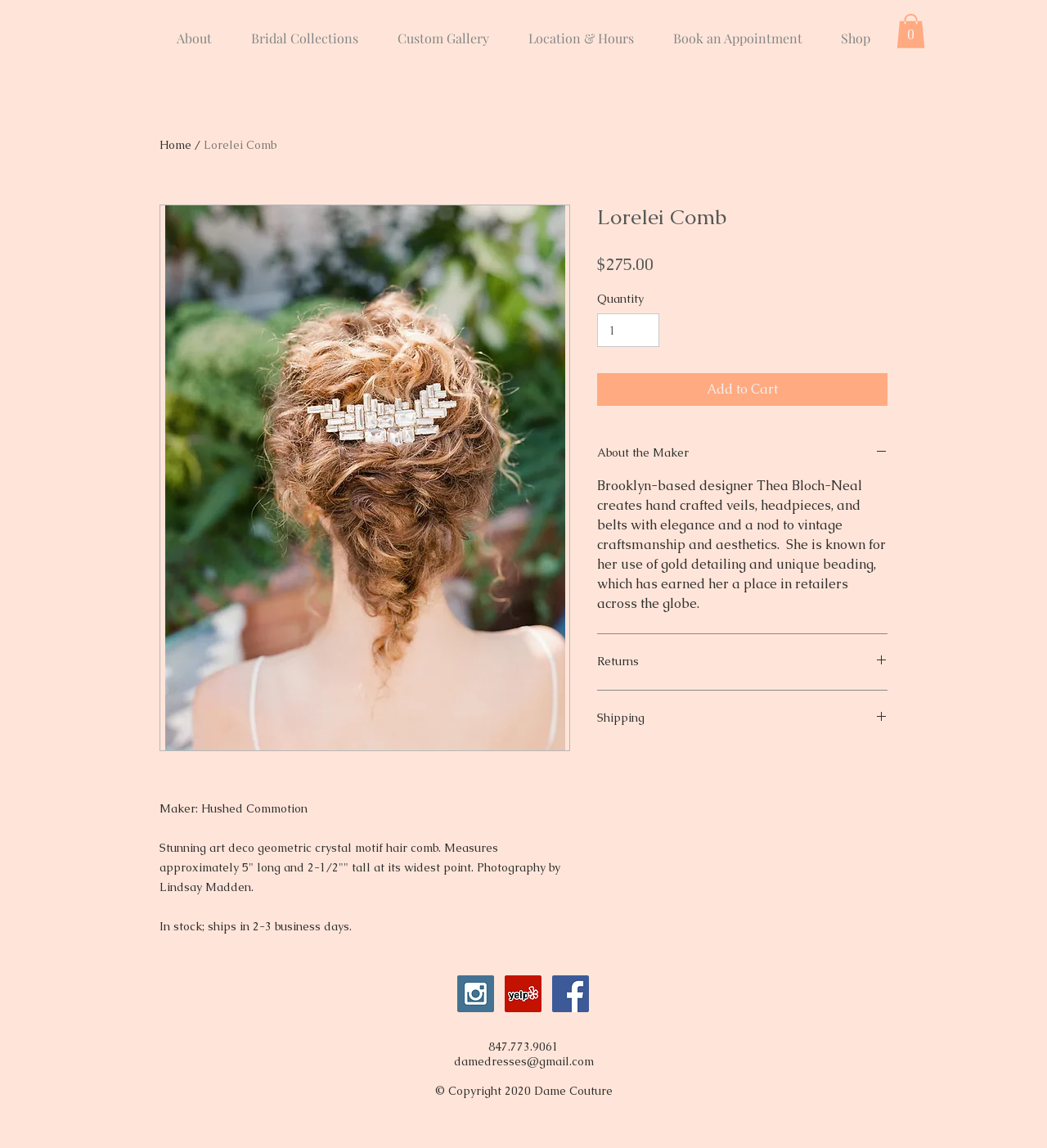Please indicate the bounding box coordinates of the element's region to be clicked to achieve the instruction: "Click the 'About' link". Provide the coordinates as four float numbers between 0 and 1, i.e., [left, top, right, bottom].

[0.15, 0.016, 0.221, 0.038]